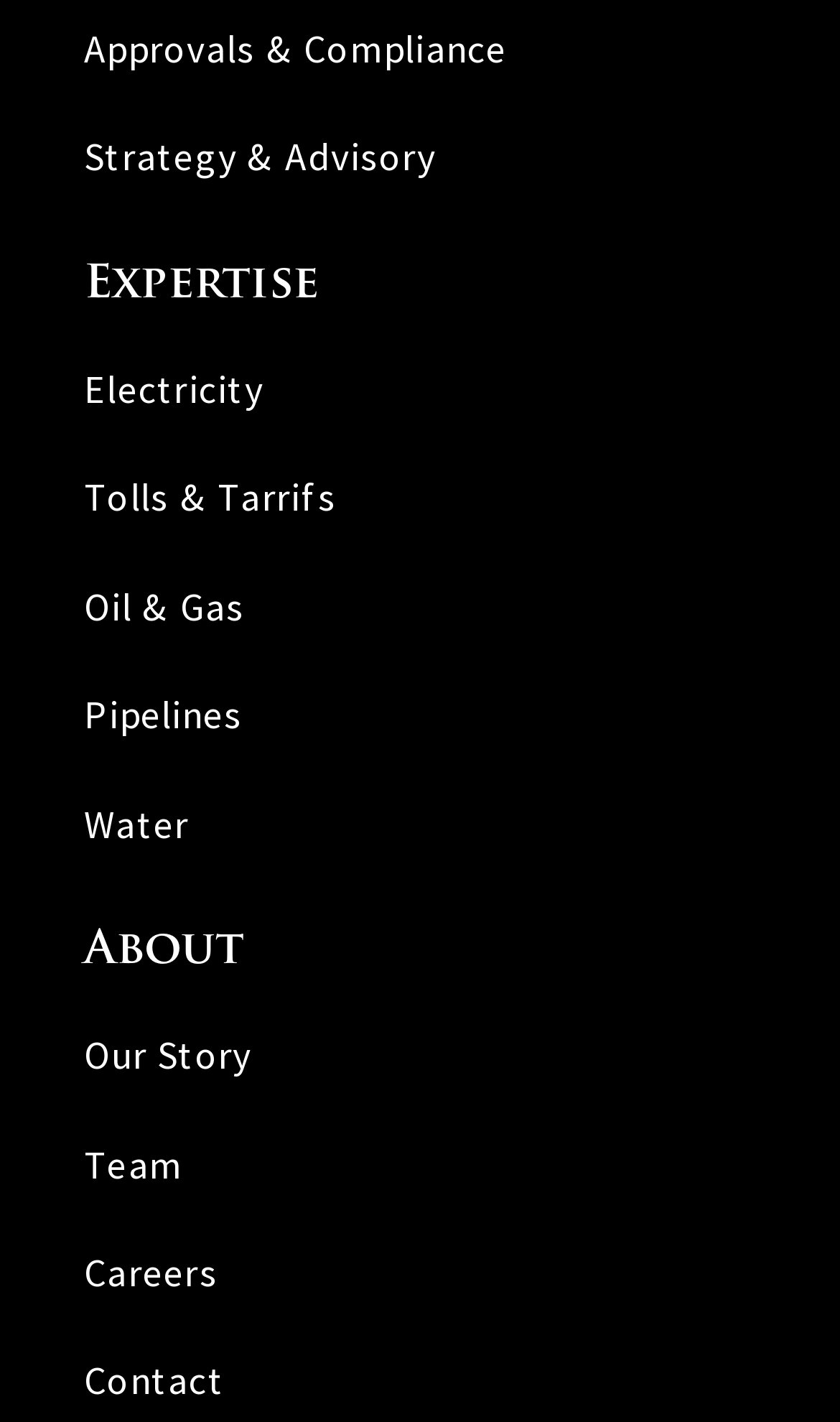Answer briefly with one word or phrase:
What is the first link under the 'About' heading?

About